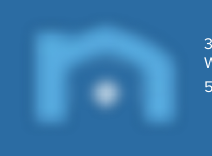Explain the contents of the image with as much detail as possible.

The image prominently features the Nova Home Care logo, depicted in a prominent blue color against a matching background. This logo is a significant visual representation of the organization, symbolizing care and trust in the services they provide. The logo's design suggests a focus on home care, with its stylized depiction reminiscent of a house. Strategically placed within the website's footer, the logo reinforces the brand's identity and mission while providing an immediate sense of professionalism and reliability.